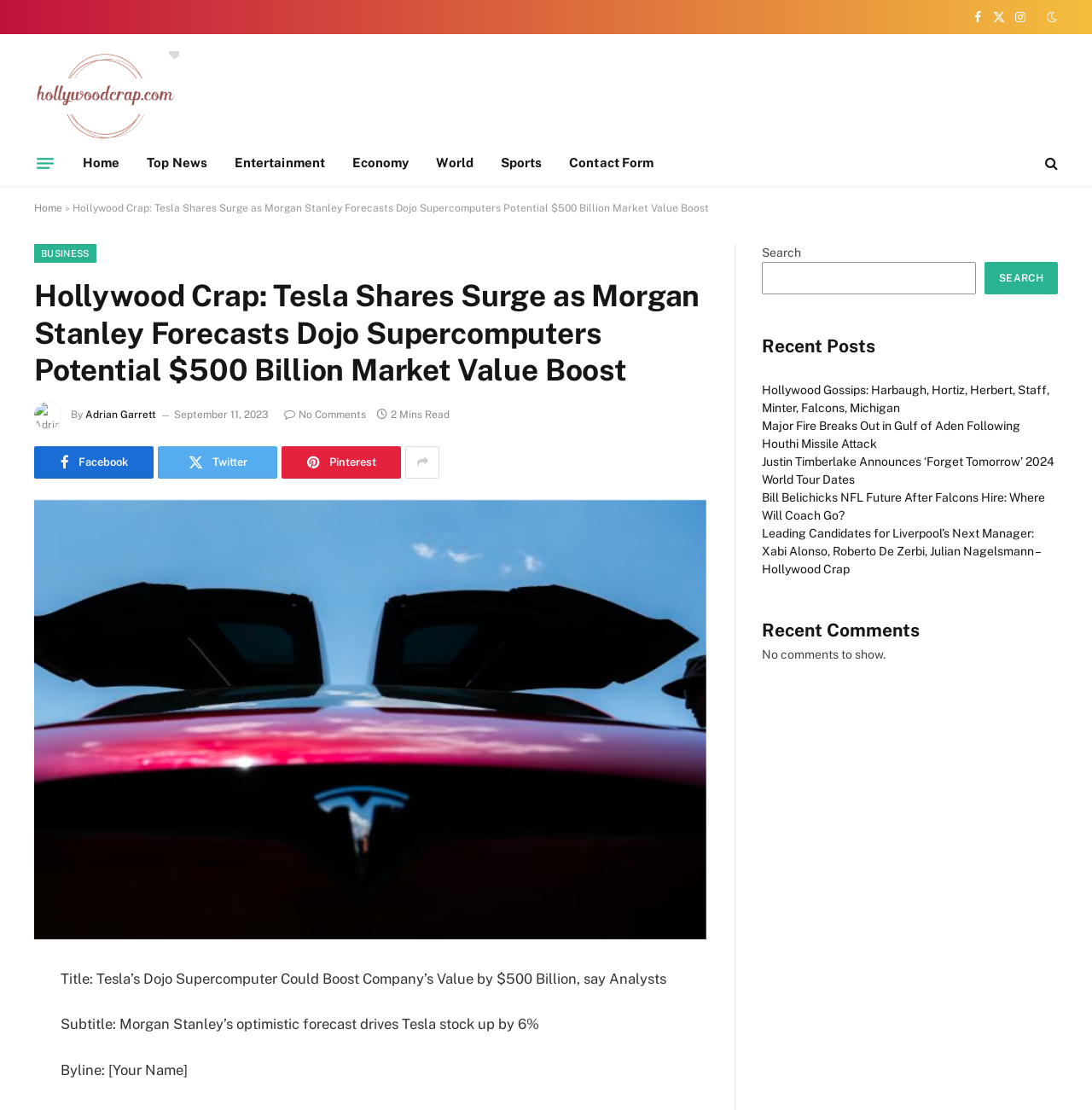Identify the bounding box for the given UI element using the description provided. Coordinates should be in the format (top-left x, top-left y, bottom-right x, bottom-right y) and must be between 0 and 1. Here is the description: Contact

None